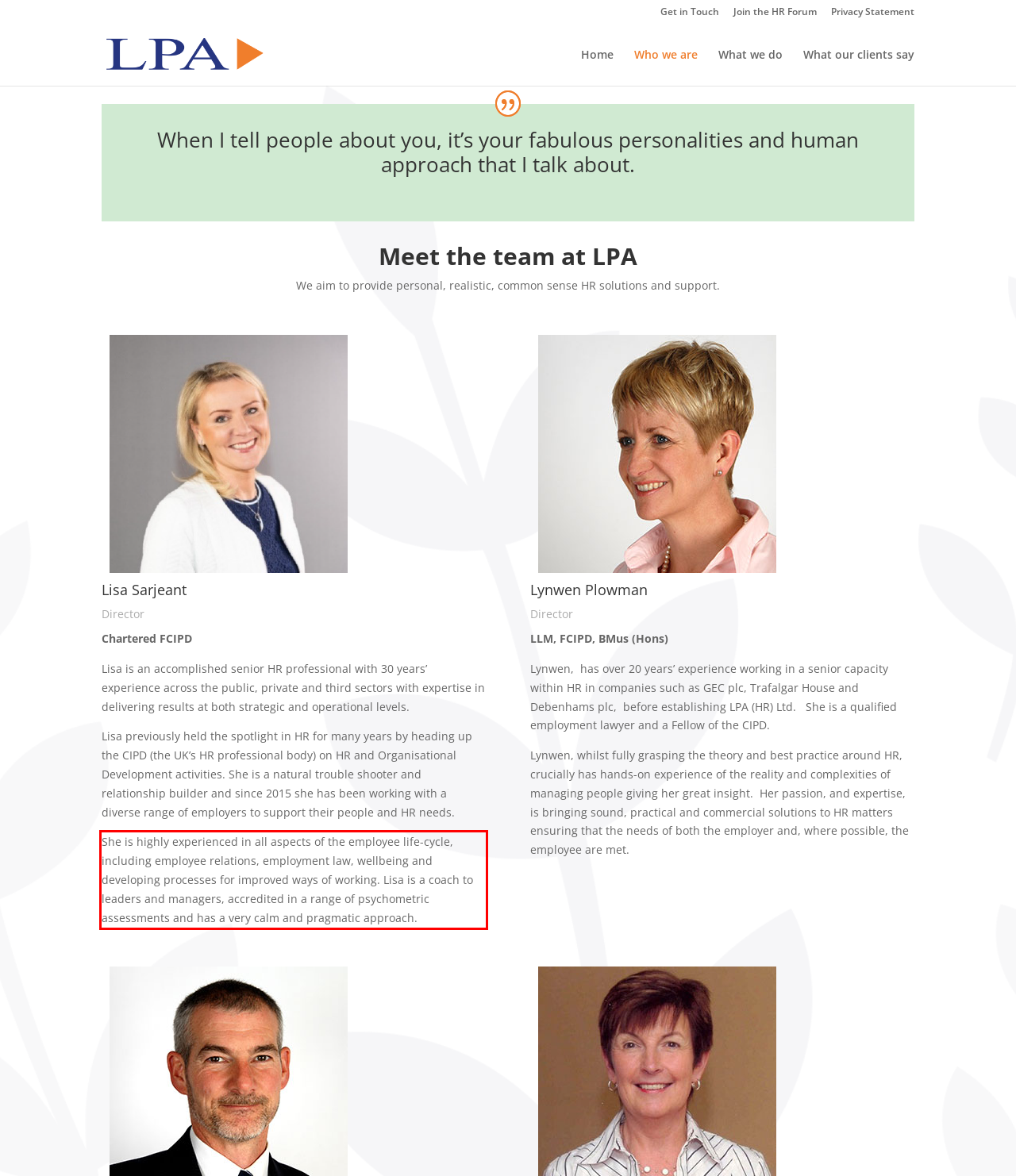Please identify and extract the text content from the UI element encased in a red bounding box on the provided webpage screenshot.

She is highly experienced in all aspects of the employee life-cycle, including employee relations, employment law, wellbeing and developing processes for improved ways of working. Lisa is a coach to leaders and managers, accredited in a range of psychometric assessments and has a very calm and pragmatic approach.